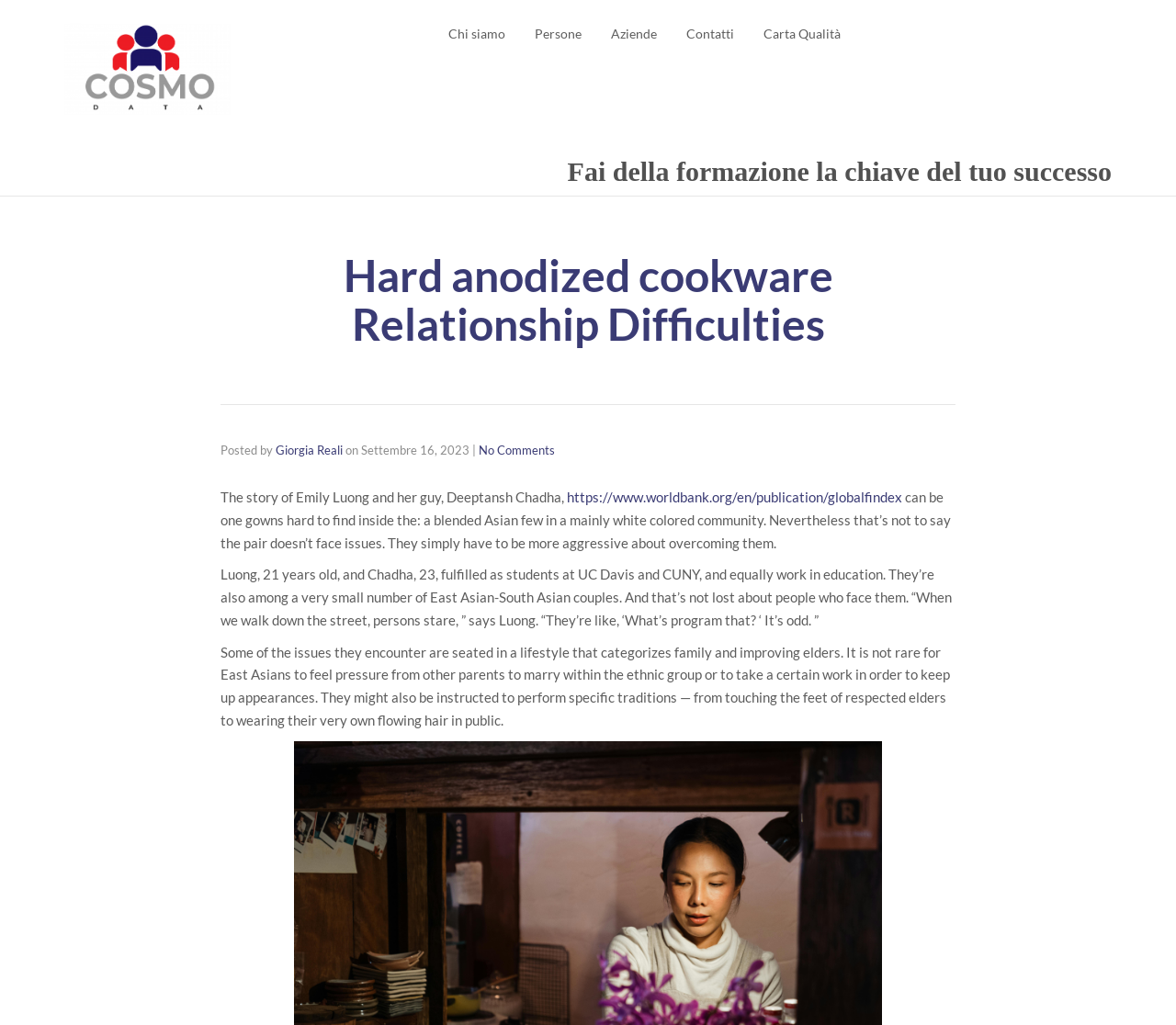Identify and provide the bounding box for the element described by: "Persone".

[0.455, 0.011, 0.495, 0.056]